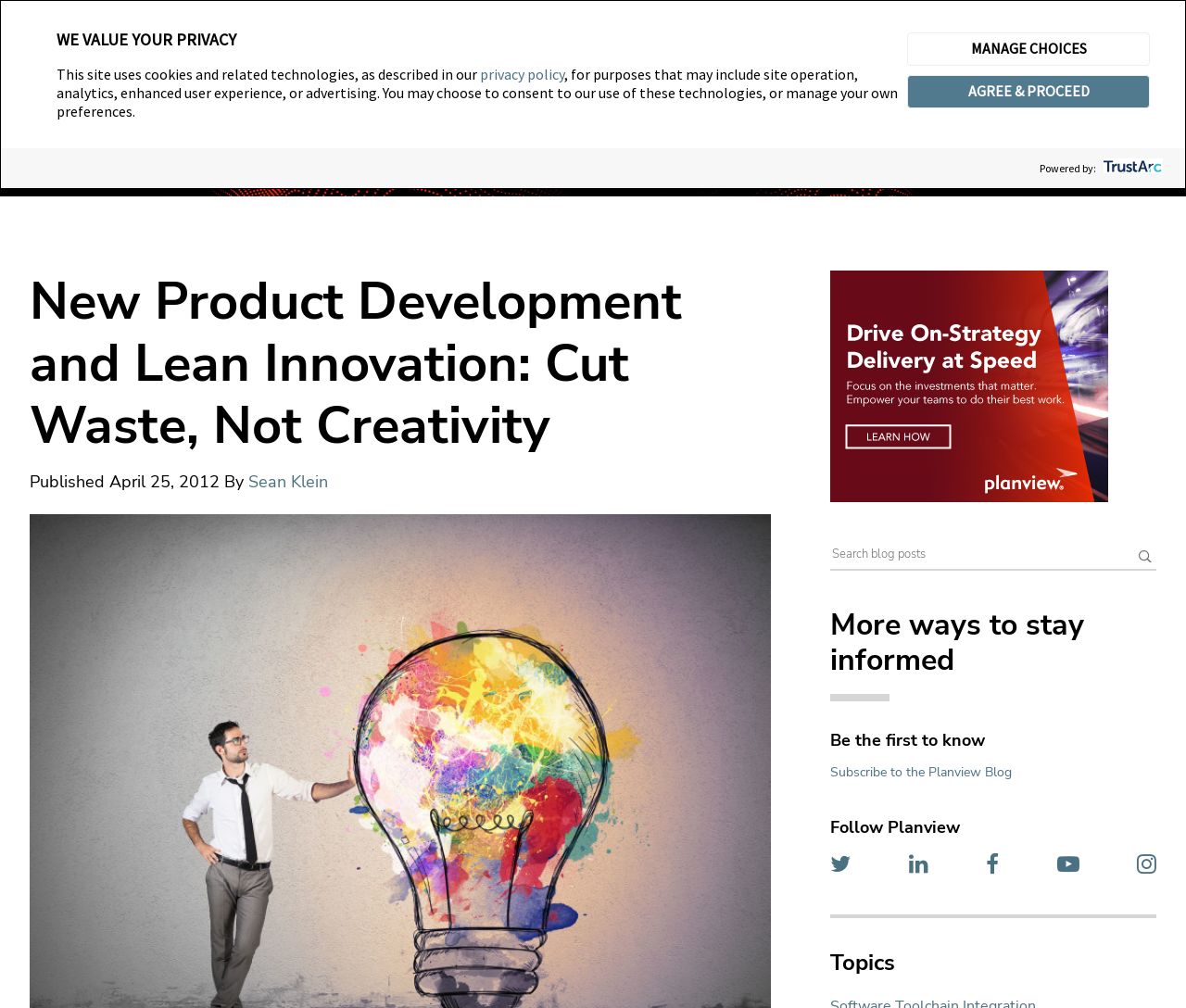Provide the bounding box coordinates of the HTML element described by the text: "AGREE & PROCEED".

[0.765, 0.074, 0.97, 0.108]